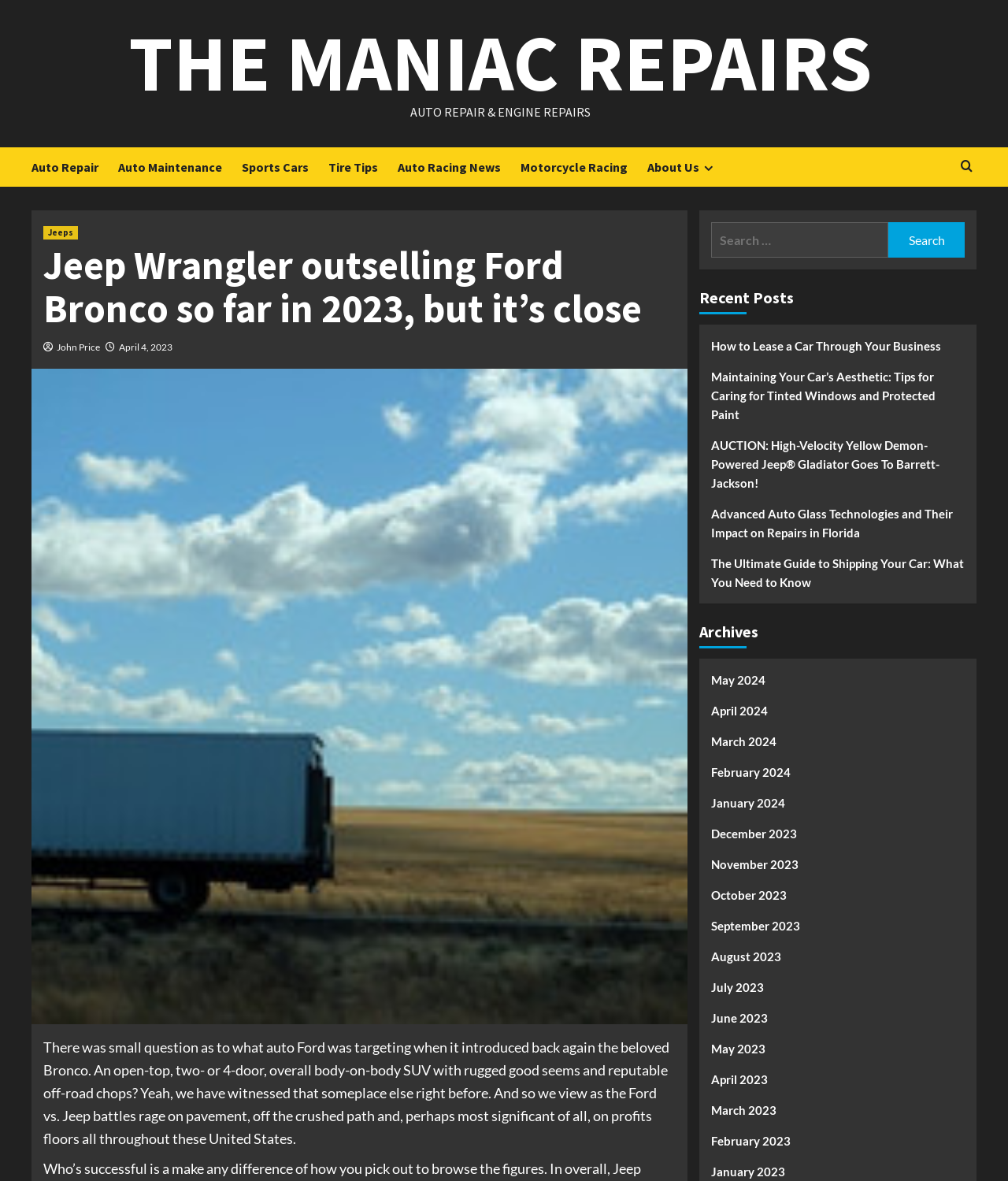What is the purpose of the 'Search for:' box?
Please ensure your answer to the question is detailed and covers all necessary aspects.

The 'Search for:' box is a search function that allows users to search for specific content on the website. This can be inferred from the presence of a search box and a button labeled 'Search'.